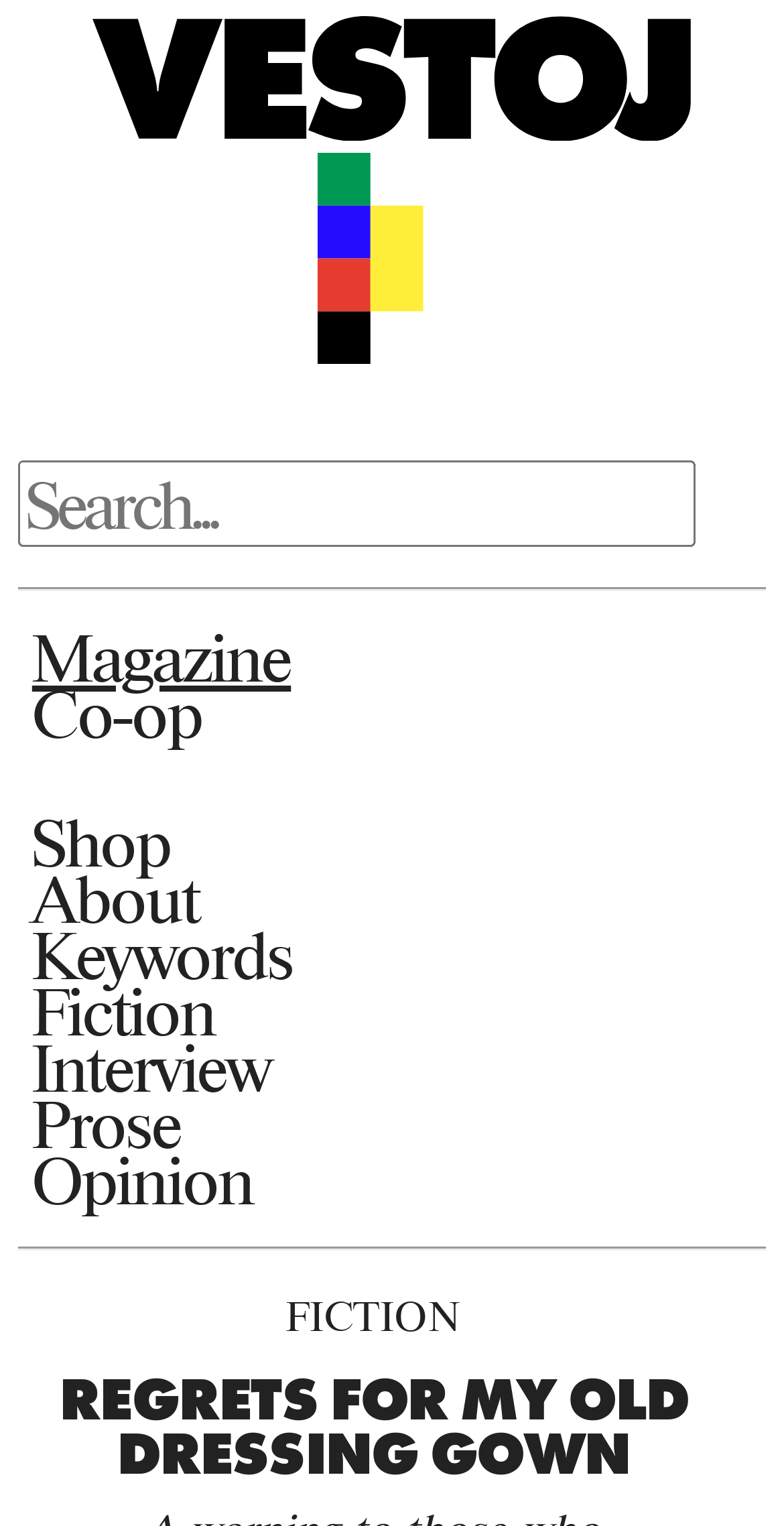What is the main heading displayed on the webpage? Please provide the text.

REGRETS FOR MY OLD DRESSING GOWN